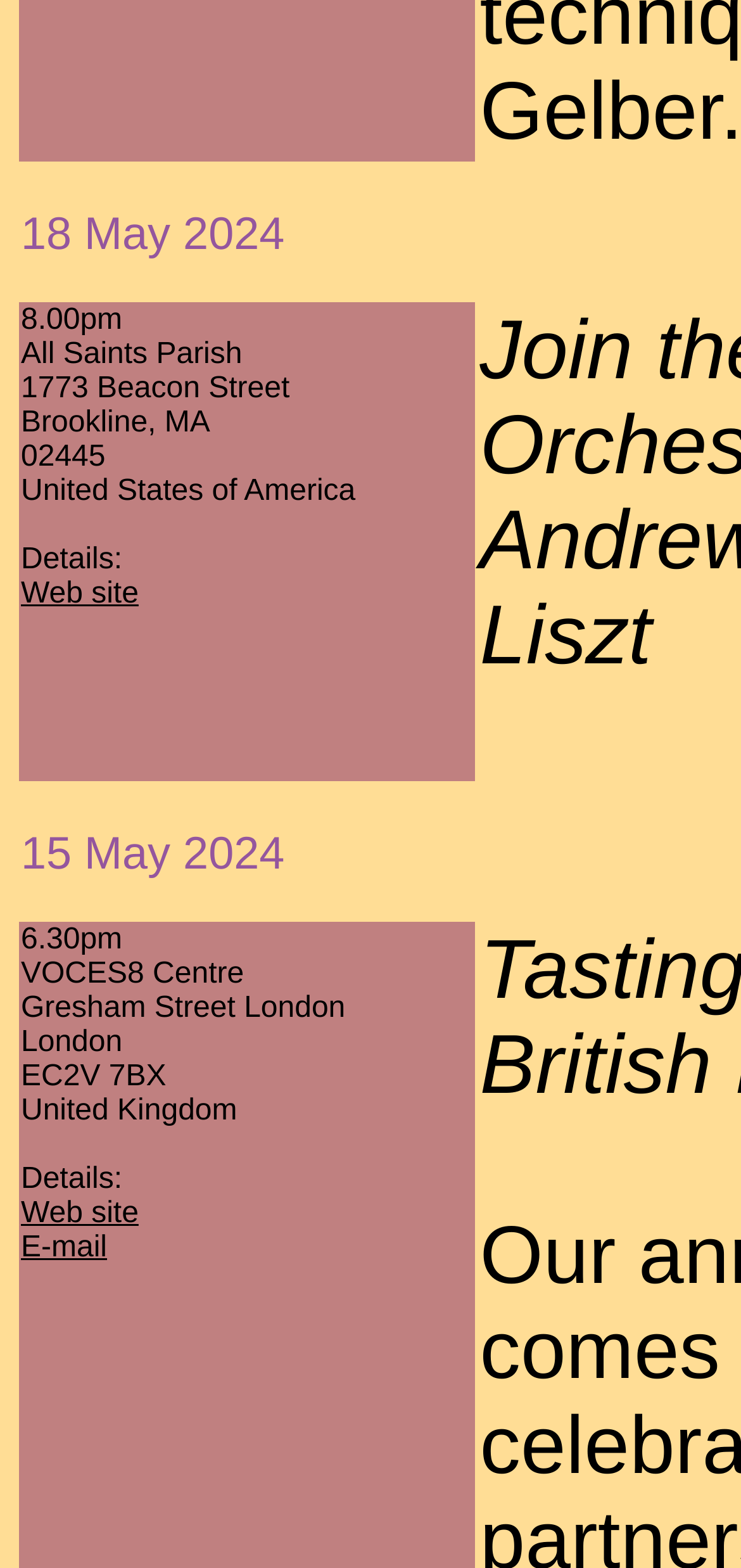What is the country of the second location?
Provide a detailed answer to the question, using the image to inform your response.

I looked at the second block of text that contains location information and found the country mentioned as 'United Kingdom'.